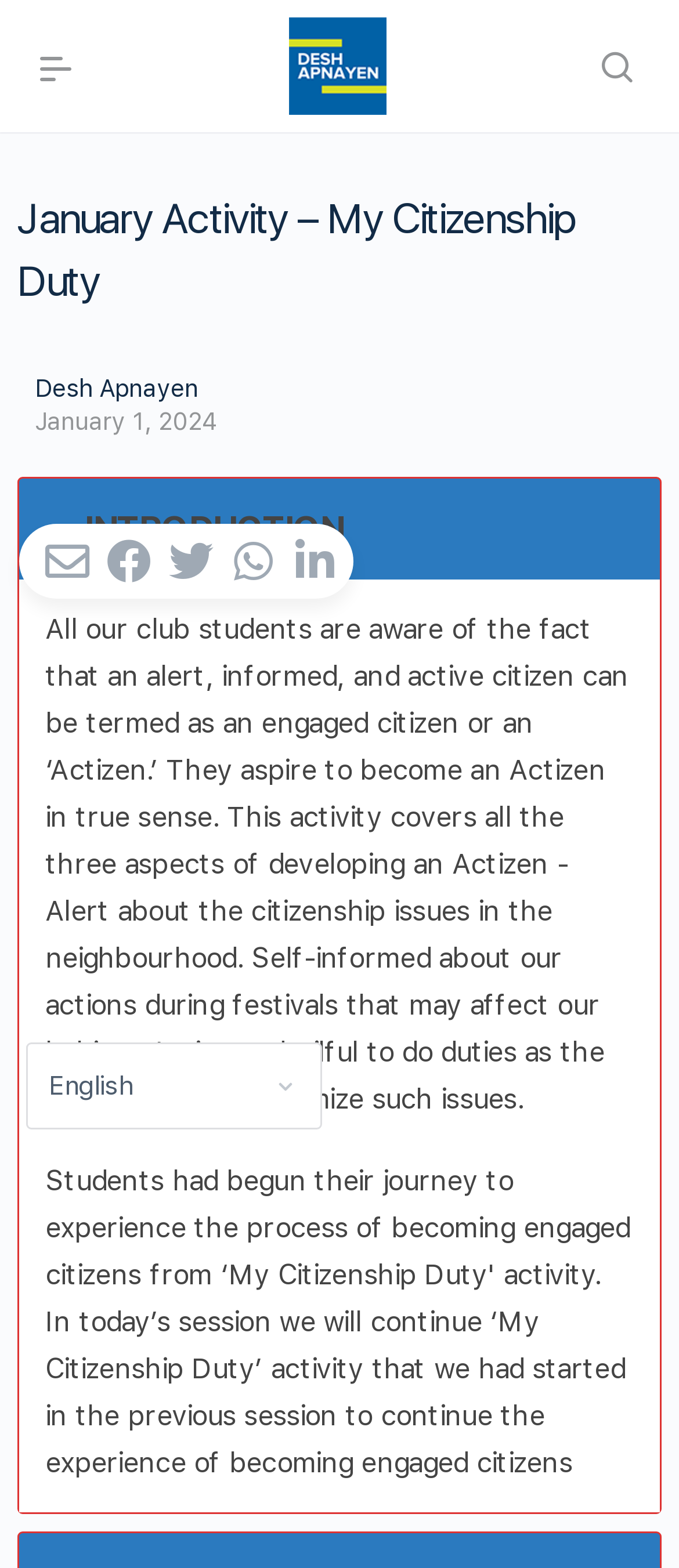What is the purpose of the club?
From the screenshot, supply a one-word or short-phrase answer.

To develop Actizen